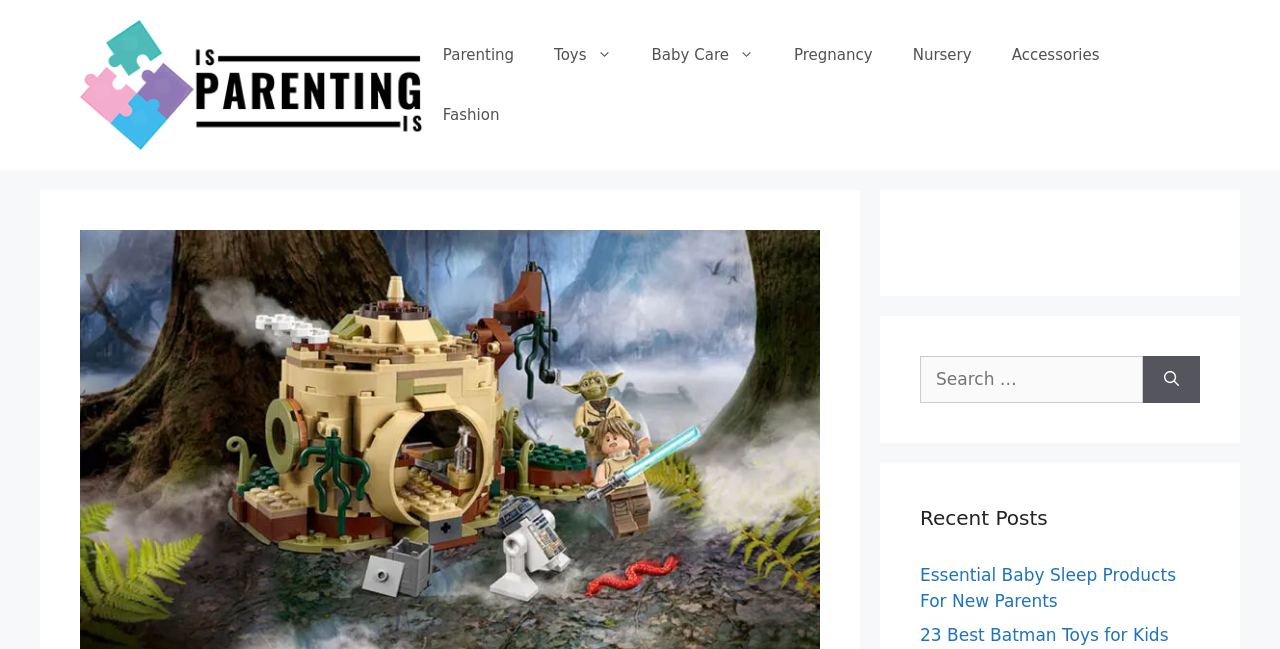Using the provided element description: "parent_node: Search for: aria-label="Search"", identify the bounding box coordinates. The coordinates should be four floats between 0 and 1 in the order [left, top, right, bottom].

[0.893, 0.548, 0.938, 0.621]